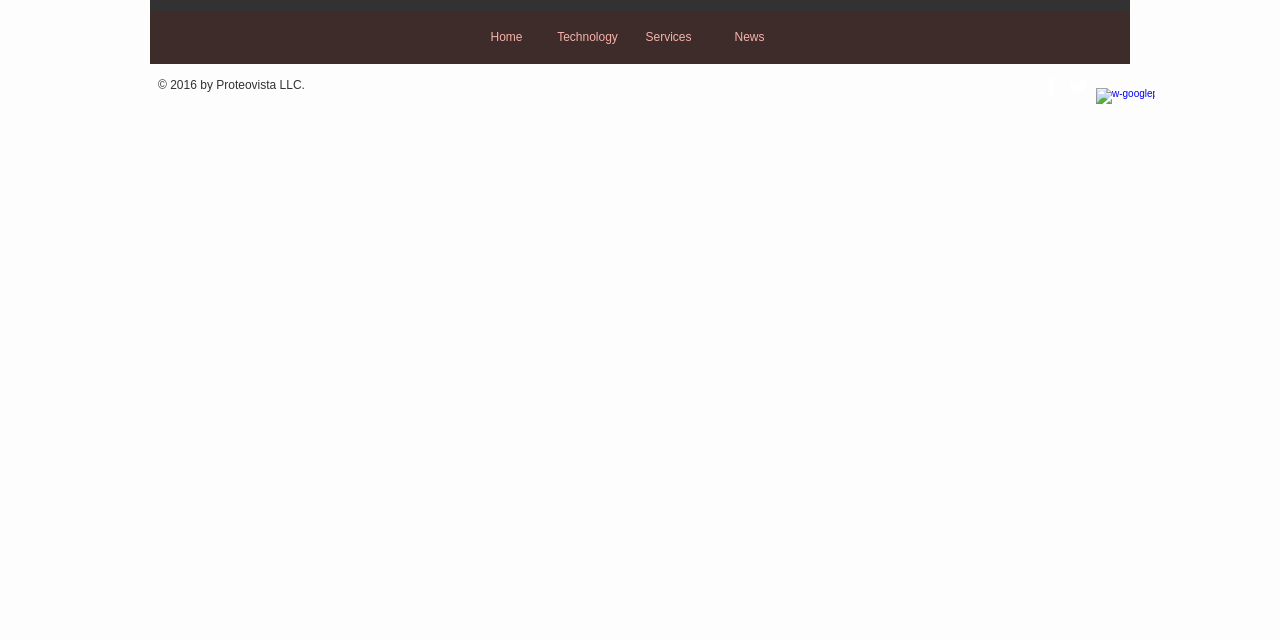Please find the bounding box for the UI element described by: "Technology".

[0.427, 0.036, 0.491, 0.08]